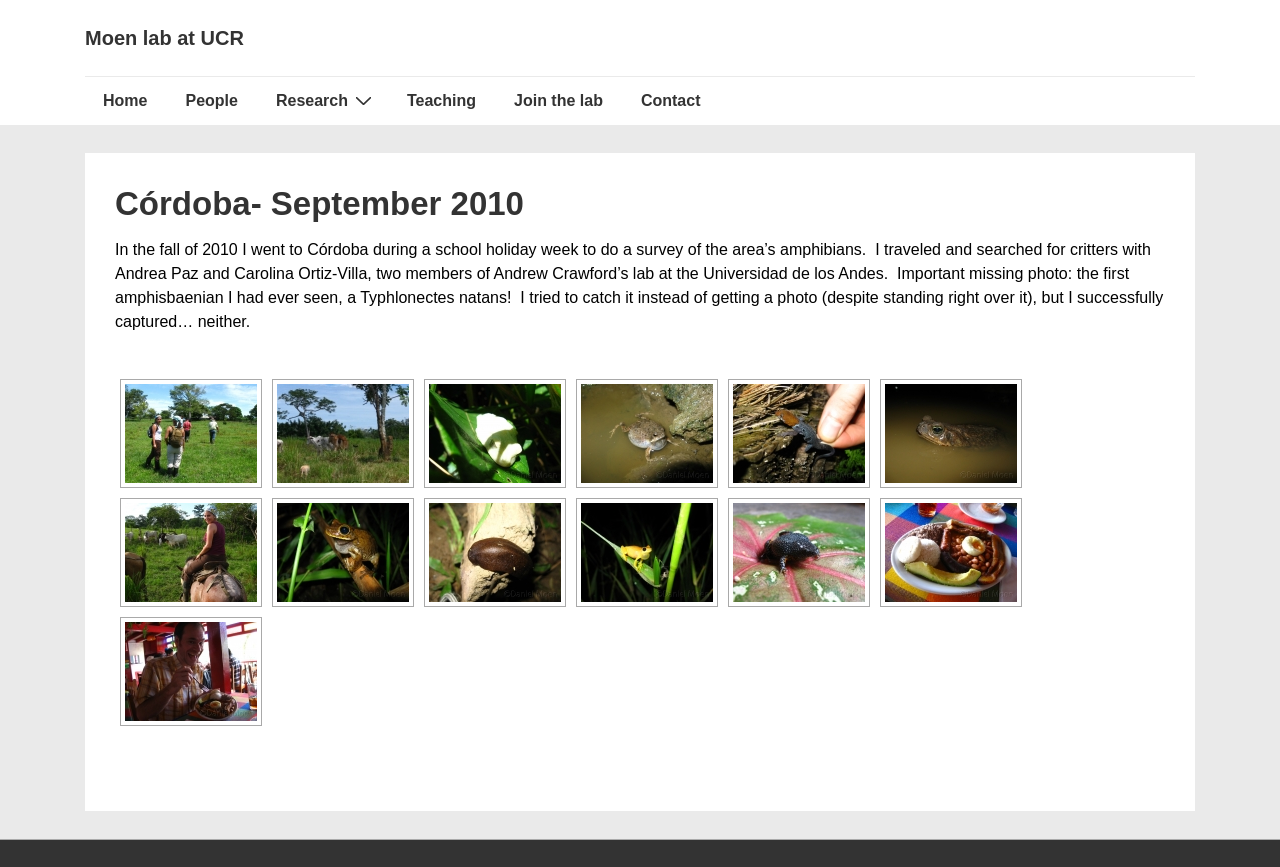Analyze the image and answer the question with as much detail as possible: 
What is the name of the lab mentioned in the webpage?

The webpage mentions 'Moen lab at UCR' in the title and also has a link with the same text, indicating that it is the name of the lab.